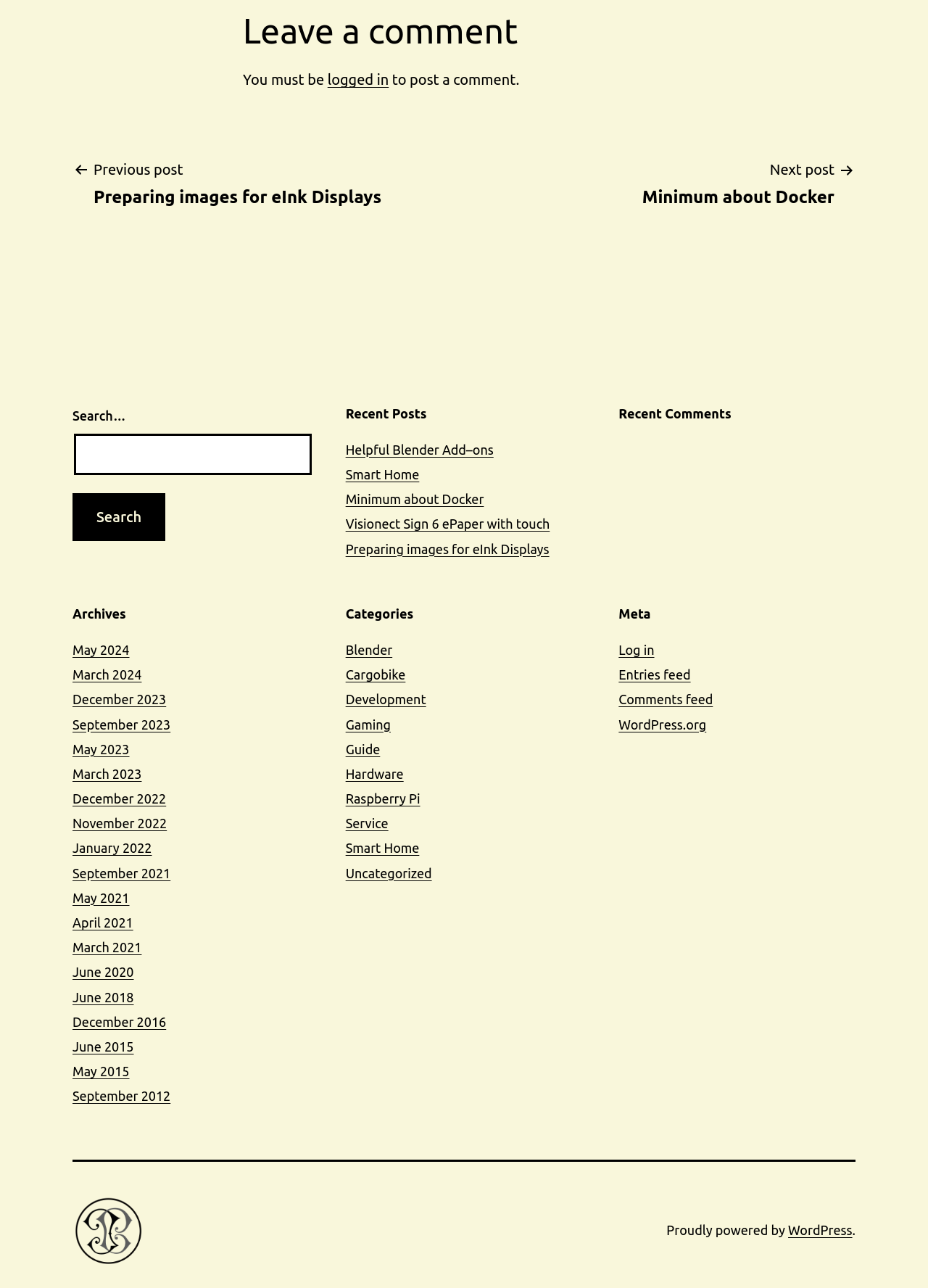Kindly determine the bounding box coordinates for the clickable area to achieve the given instruction: "View recent posts".

[0.372, 0.339, 0.628, 0.436]